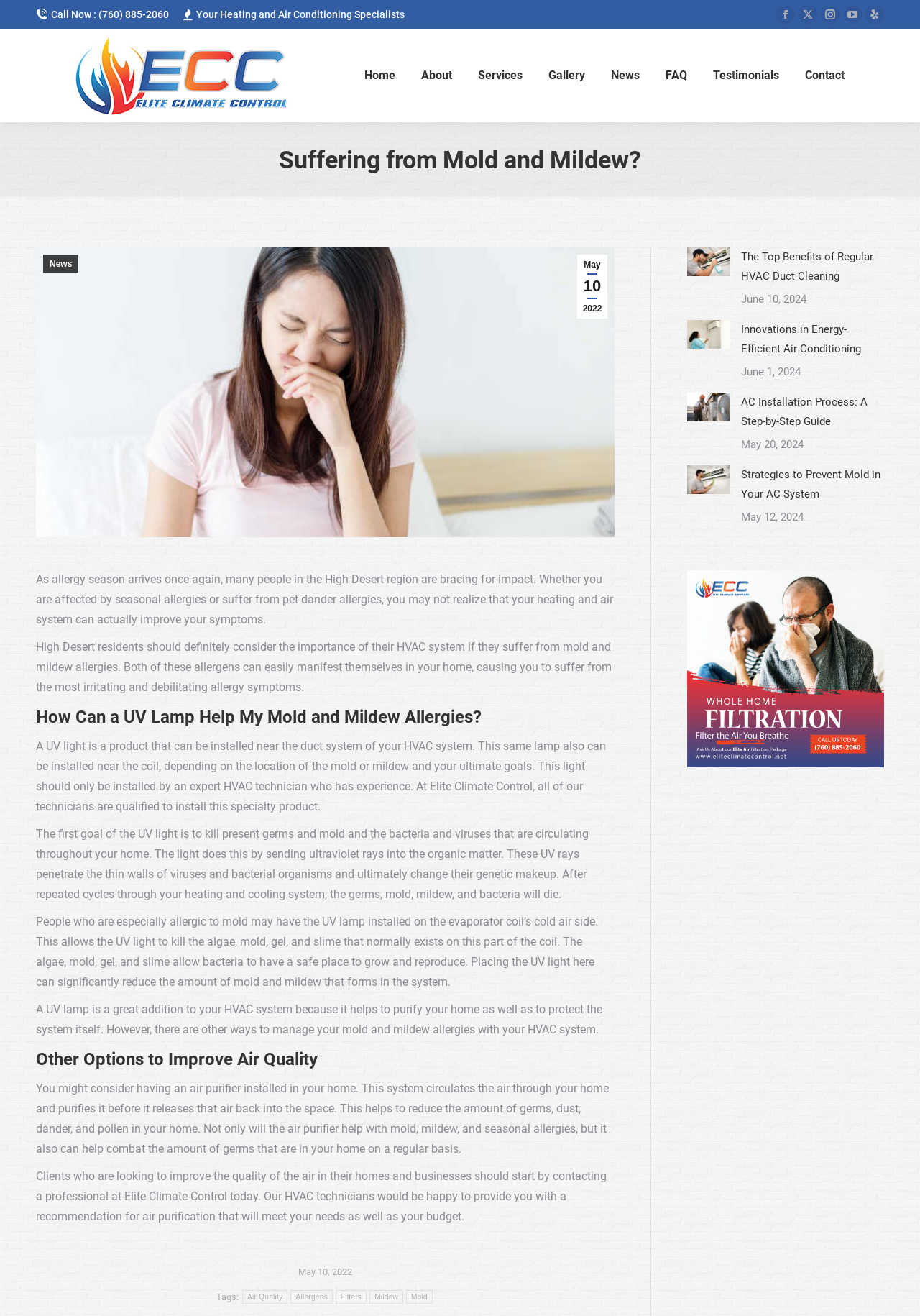Identify the bounding box coordinates of the area that should be clicked in order to complete the given instruction: "Read the news article". The bounding box coordinates should be four float numbers between 0 and 1, i.e., [left, top, right, bottom].

[0.627, 0.193, 0.66, 0.242]